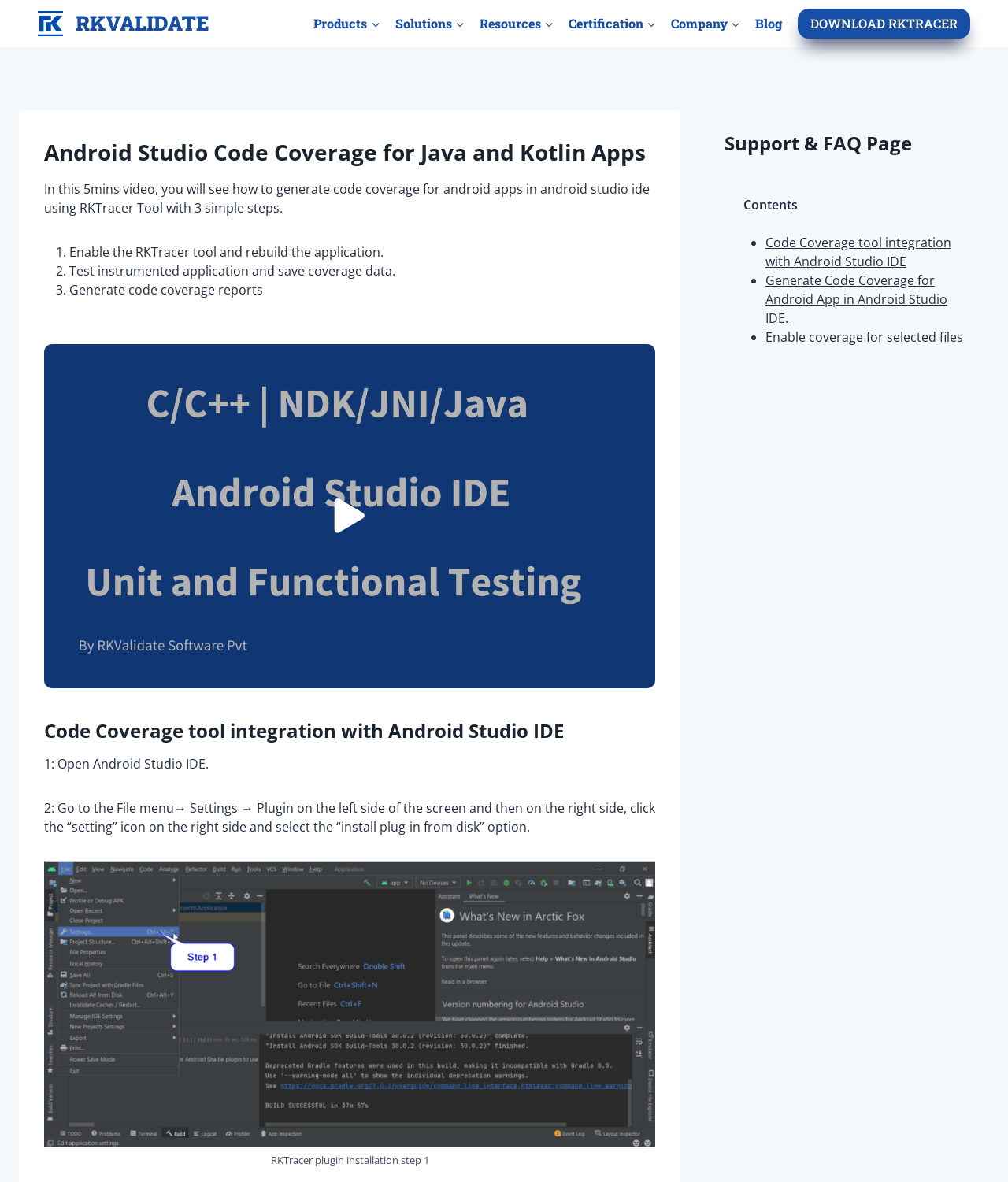Describe the webpage meticulously, covering all significant aspects.

The webpage is about Android Studio Code Coverage using RKTracer Tool. At the top left, there is an RKValidate logo, and next to it, a primary navigation menu with links to Products, Solutions, Resources, Certification, Company, and Blog. On the top right, there is a prominent call-to-action button to download RKTracer.

Below the navigation menu, there is a heading that reads "Android Studio Code Coverage for Java and Kotlin Apps". Underneath, there is a brief description of the 5-minute video, which explains how to generate code coverage for Android apps in Android Studio IDE using RKTracer Tool with 3 simple steps. These steps are listed as numbered items, with brief descriptions for each step.

To the right of the description, there is an image related to C and C++ Android Studio IDE, and a play button to start the video. Below the video, there is a heading that reads "Code Coverage tool integration with Android Studio IDE", followed by a series of steps with descriptions and an image illustrating the process.

On the right side of the page, there is a section with a heading "Support & FAQ Page" and a link to access it. Below that, there is a table of contents with links to different sections of the page, including "Code Coverage tool integration with Android Studio IDE", "Generate Code Coverage for Android App in Android Studio IDE", and "Enable coverage for selected files". At the bottom right, there is a button to scroll to the top of the page.